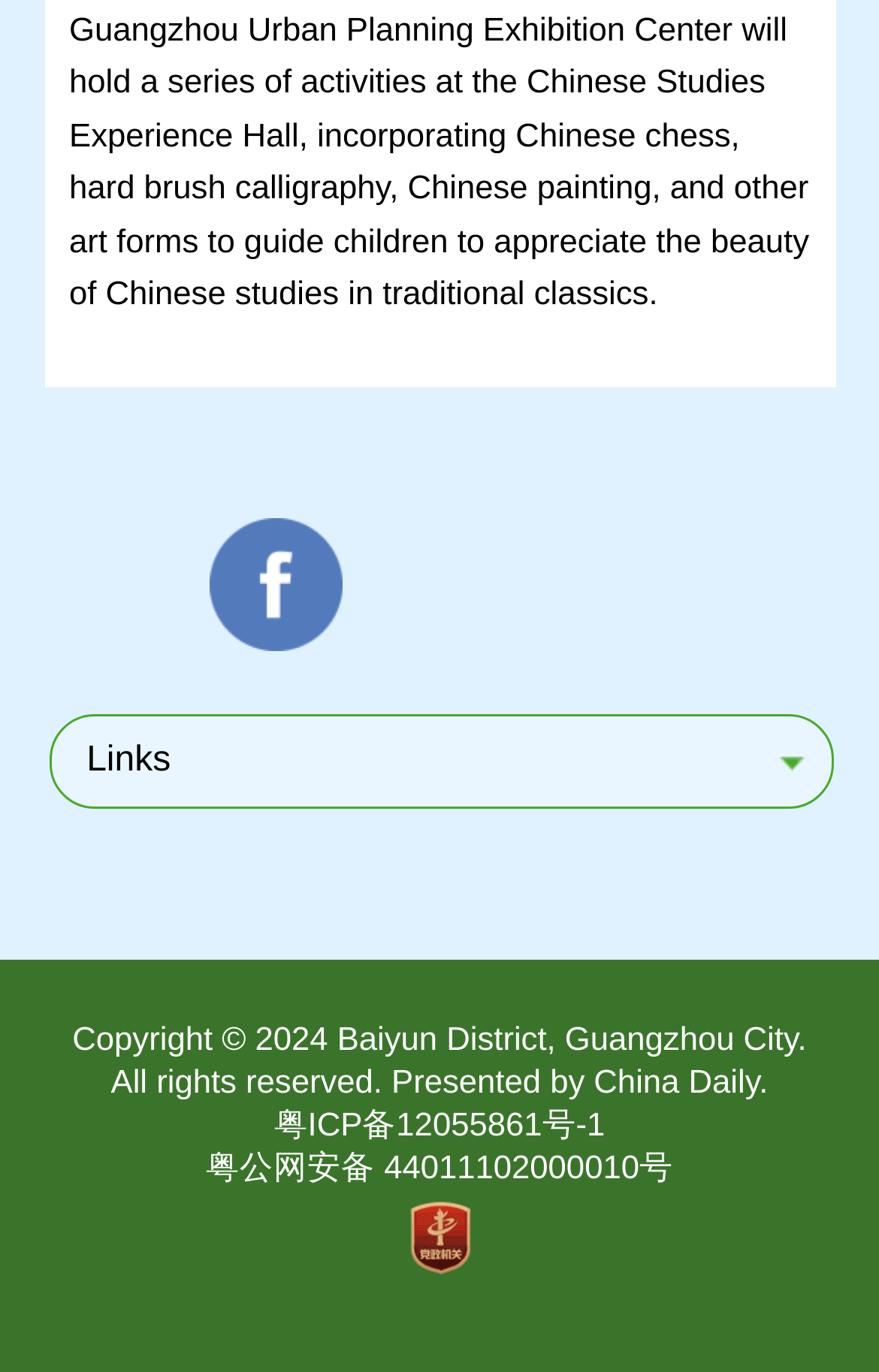What is the copyright year of the webpage?
Using the image as a reference, deliver a detailed and thorough answer to the question.

The copyright year of the webpage is 2024, as indicated by the StaticText element with the text 'Copyright © 2024 Baiyun District, Guangzhou City.'